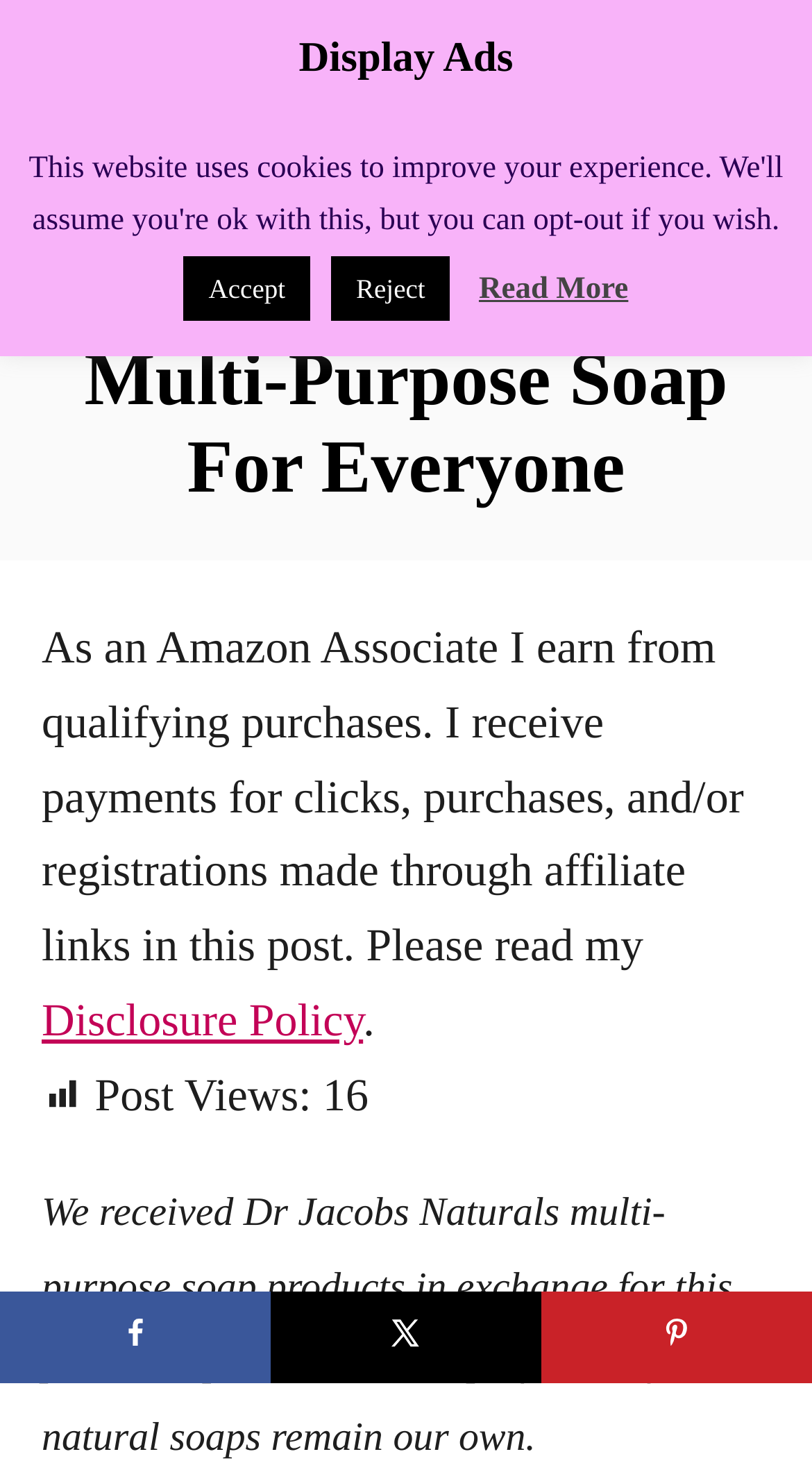Highlight the bounding box coordinates of the element that should be clicked to carry out the following instruction: "Click the Menu button". The coordinates must be given as four float numbers ranging from 0 to 1, i.e., [left, top, right, bottom].

[0.0, 0.028, 0.215, 0.107]